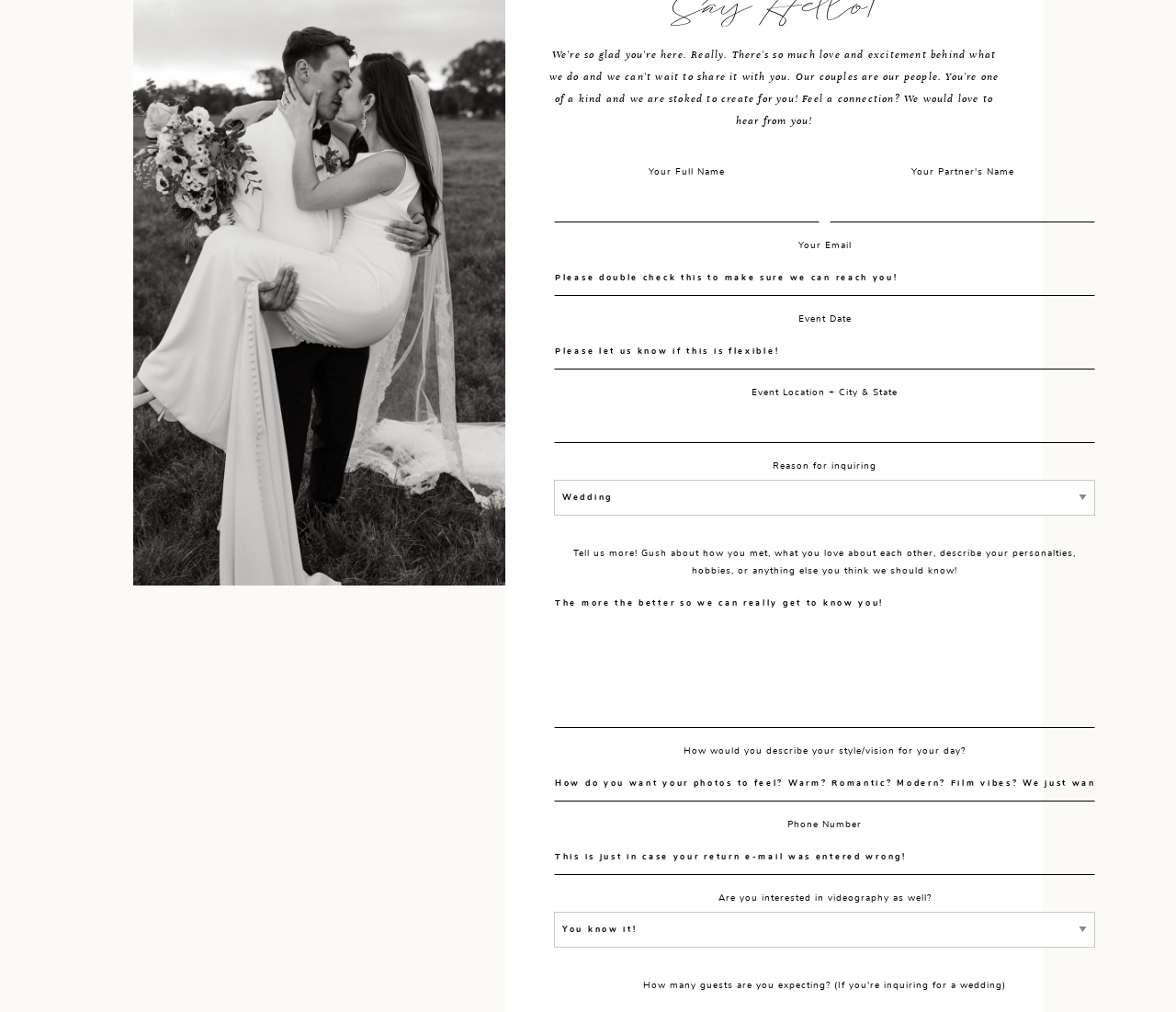Analyze the image and provide a detailed answer to the question: How many comboboxes are there?

There are two comboboxes on the webpage, one for 'Reason for inquiring' and another for 'Are you interested in videography as well?'. Both of these elements have the 'hasPopup: menu' attribute, indicating that they are comboboxes.